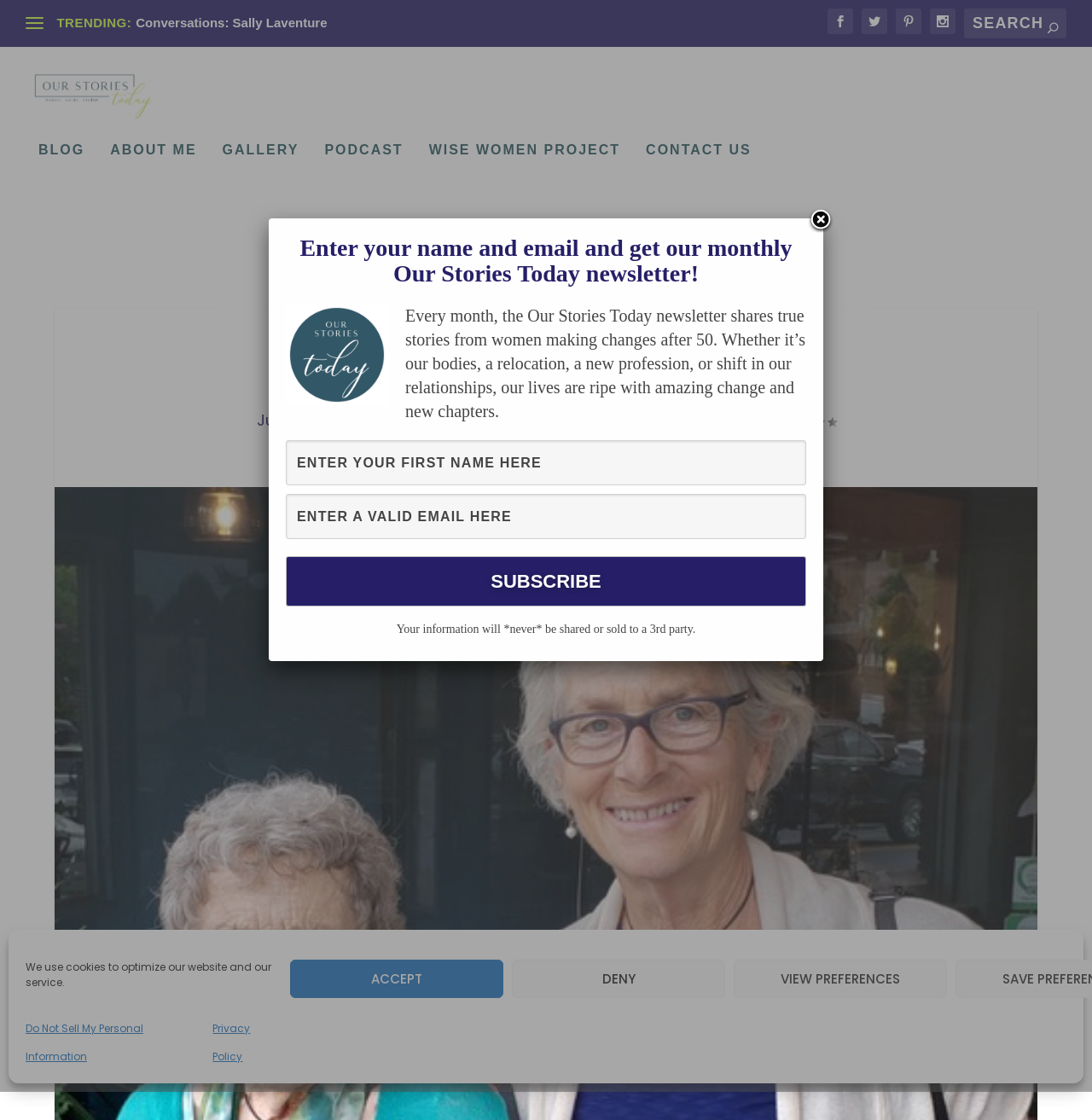Answer the following inquiry with a single word or phrase:
What is the purpose of the newsletter?

Shares true stories from women making changes after 50